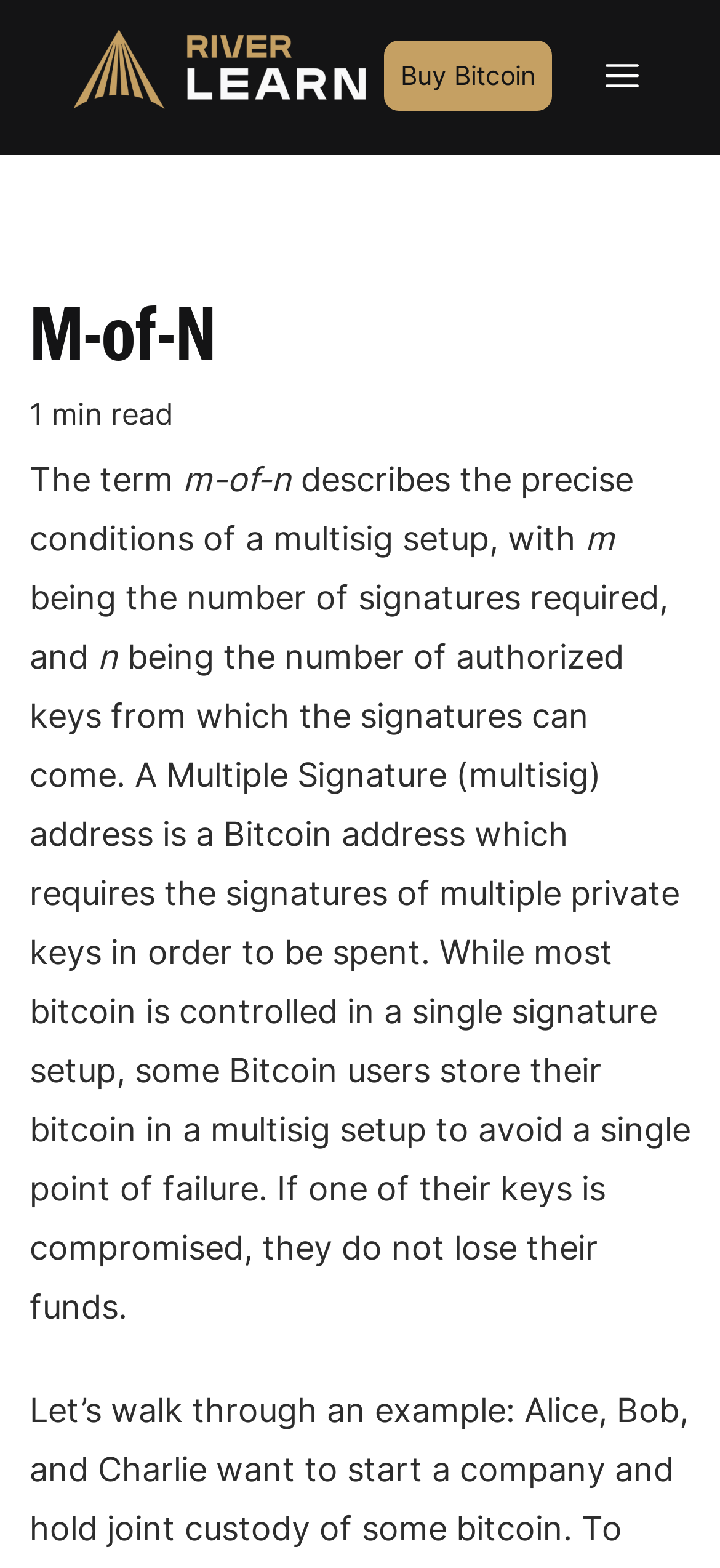Using the information from the screenshot, answer the following question thoroughly:
What is the relationship between M and N in a multisig setup?

Based on the webpage content, M is the number of signatures required, and N is the number of authorized keys from which the signatures can come. This is evident from the text that explains the concept of M-of-N.